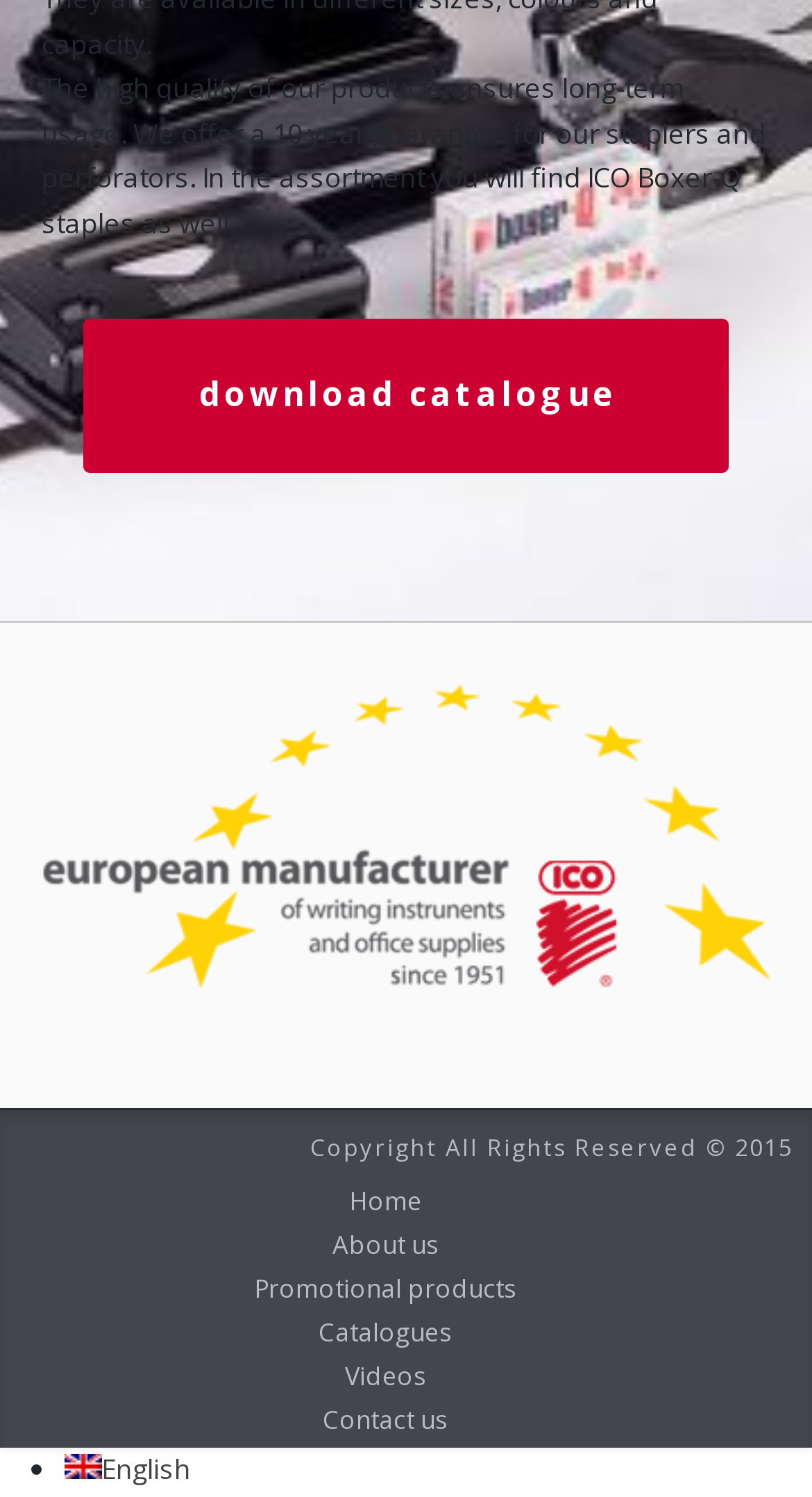Refer to the screenshot and answer the following question in detail:
What language is currently selected on the webpage?

The language currently selected on the webpage is English, as indicated by the link 'en English' and the accompanying image of the English flag.